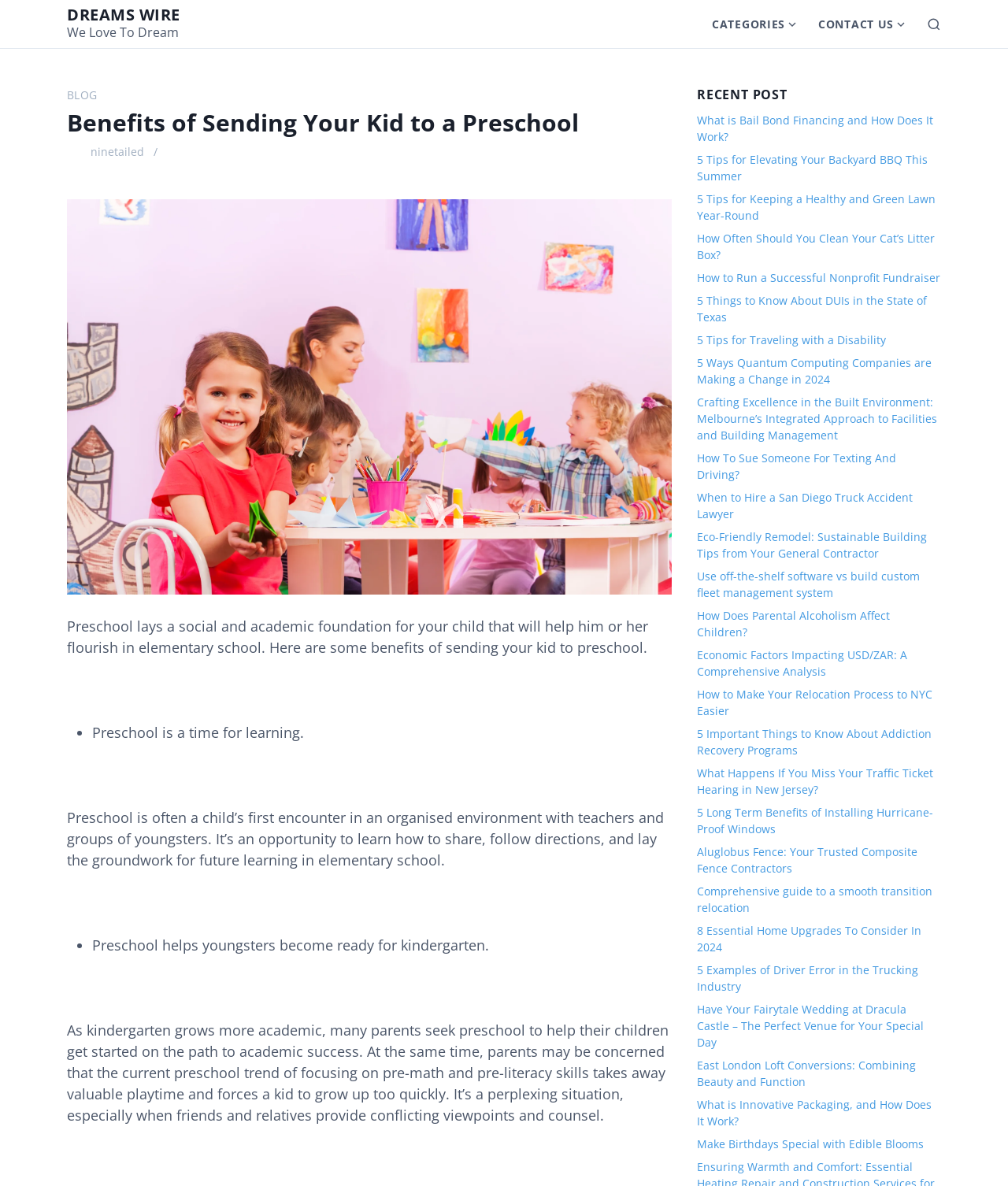Show the bounding box coordinates for the HTML element as described: "Blog".

[0.066, 0.074, 0.096, 0.086]